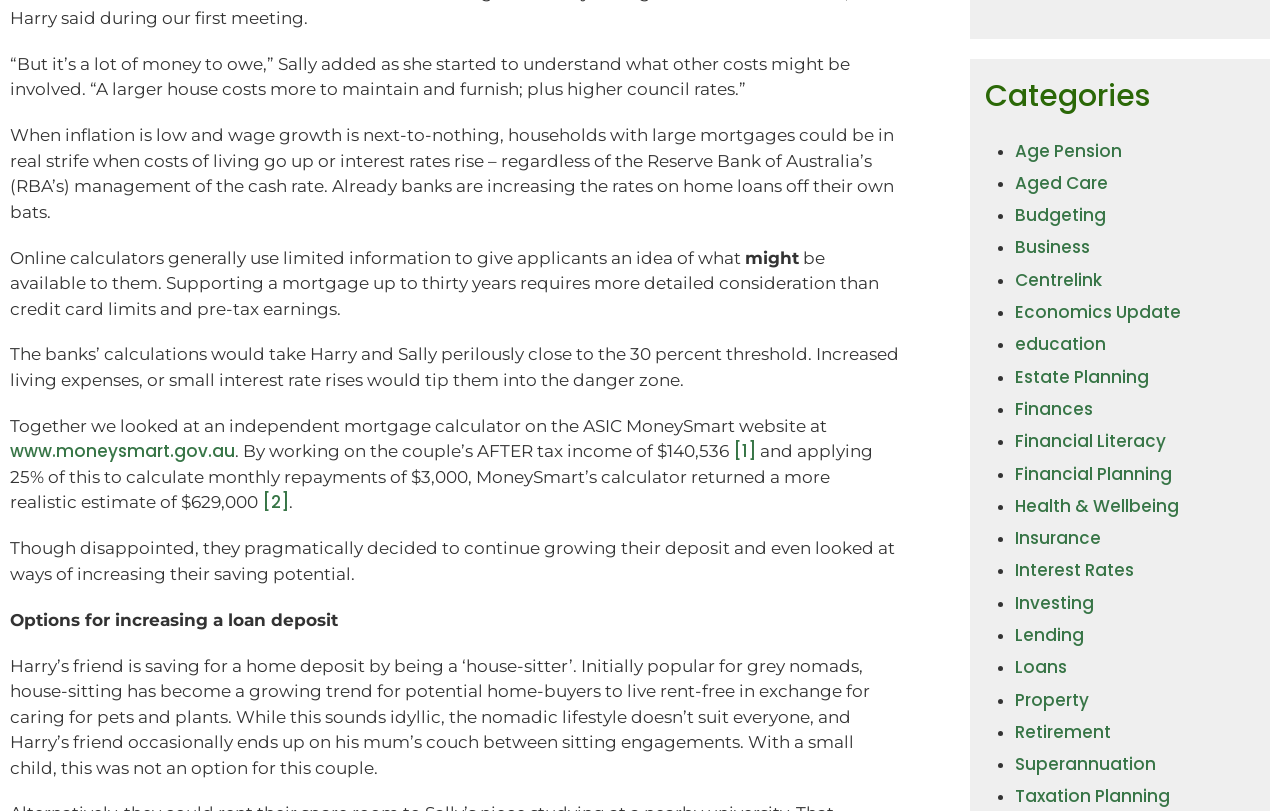Please provide a one-word or short phrase answer to the question:
What is the purpose of house-sitting?

To live rent-free